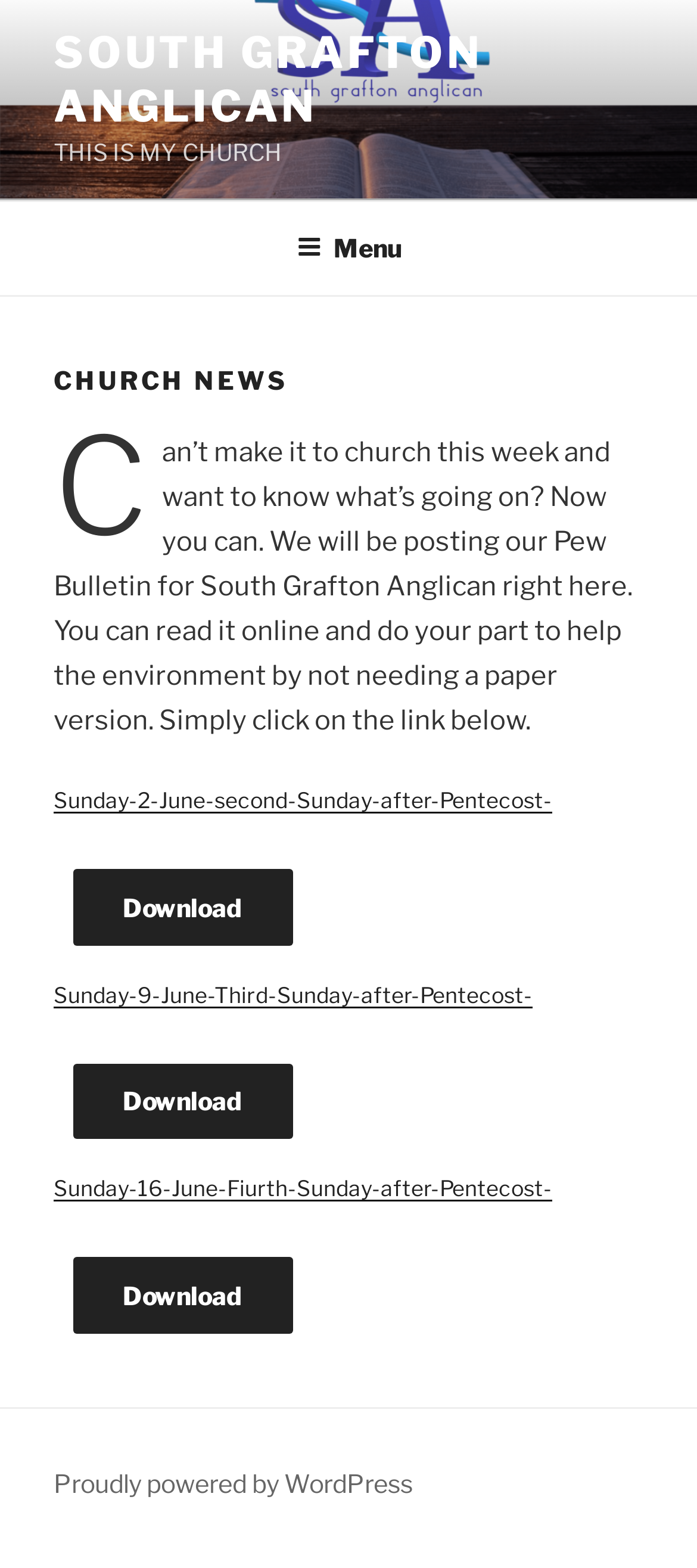Locate the bounding box coordinates of the area where you should click to accomplish the instruction: "Click Toggle Navigation".

None